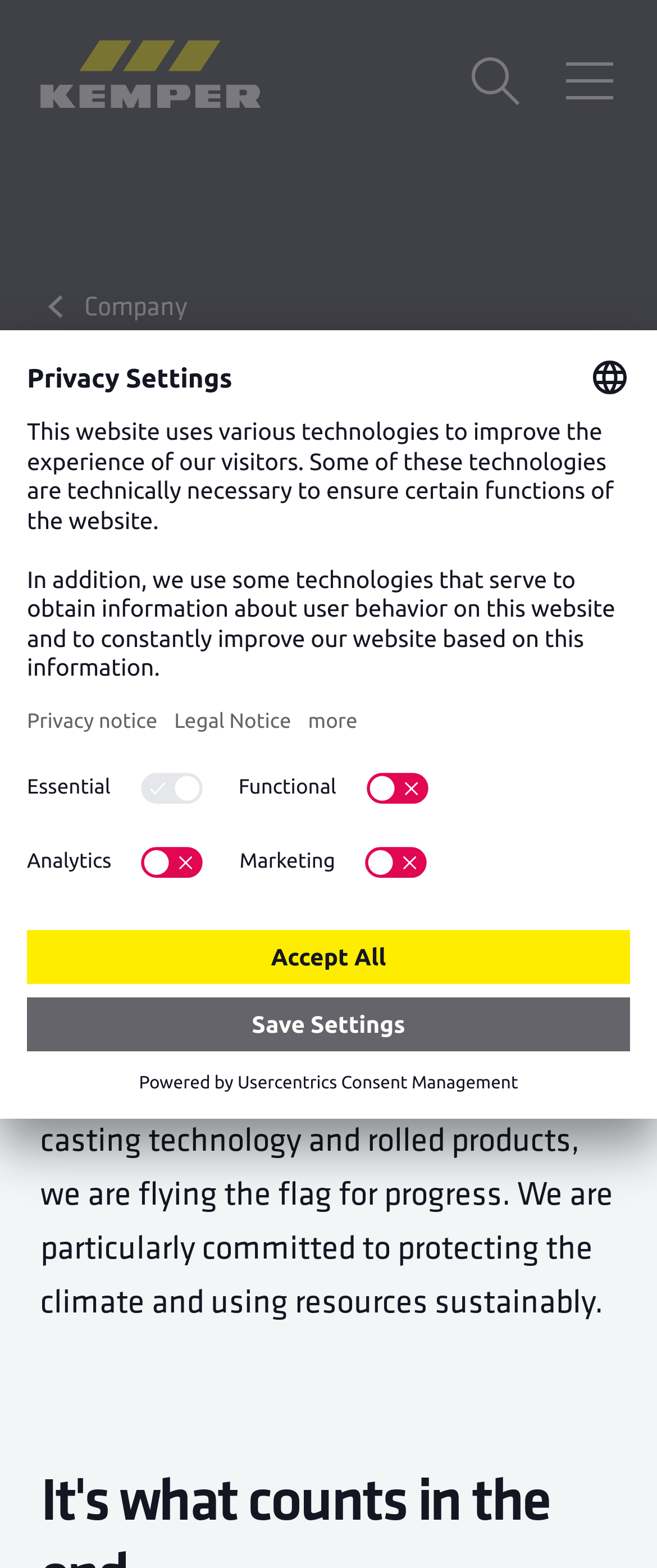Determine the bounding box coordinates of the clickable element to complete this instruction: "Click the 0 Comments link". Provide the coordinates in the format of four float numbers between 0 and 1, [left, top, right, bottom].

None